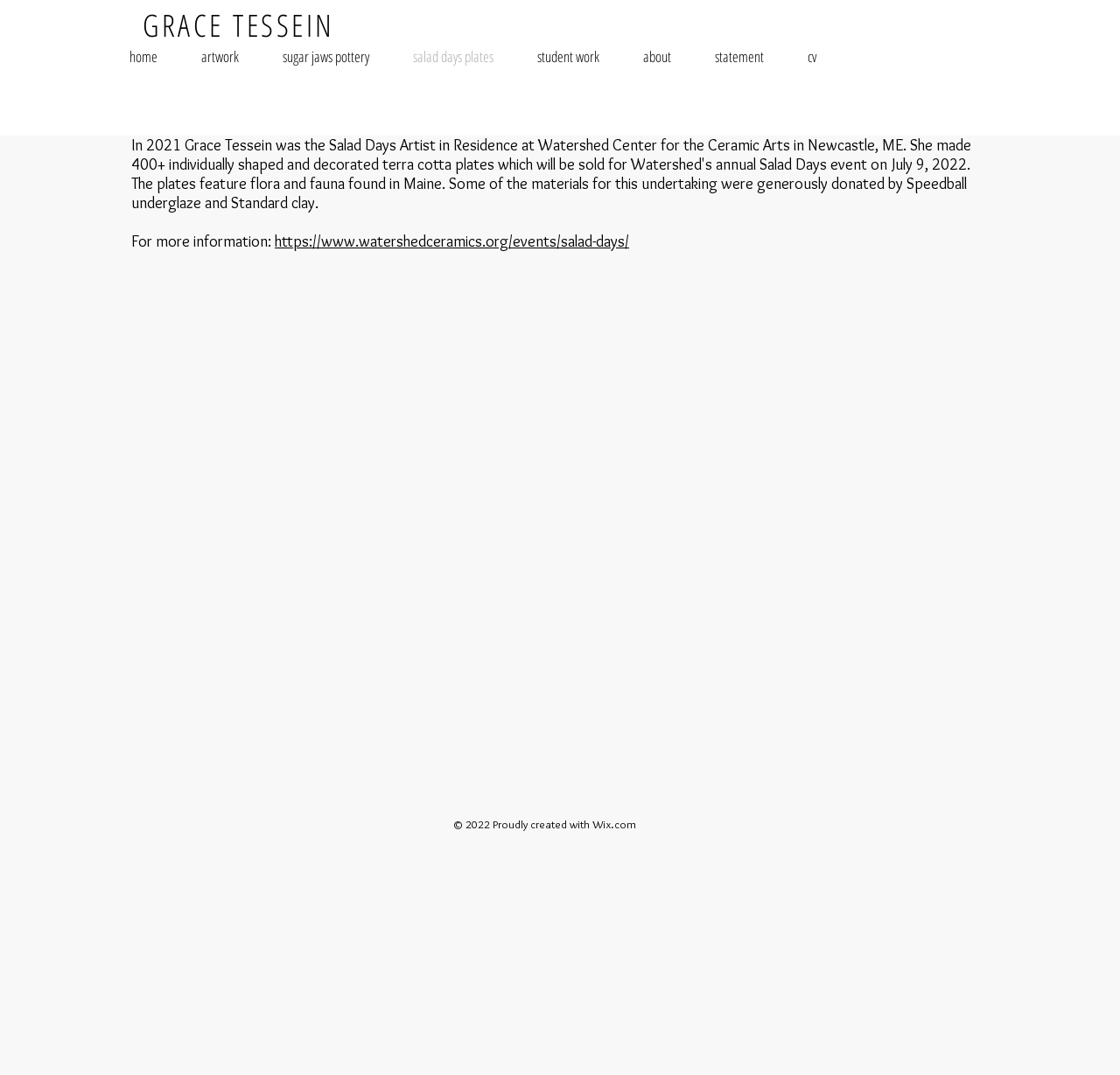Identify the bounding box coordinates necessary to click and complete the given instruction: "click GRACE TESSEIN".

[0.127, 0.004, 0.3, 0.042]